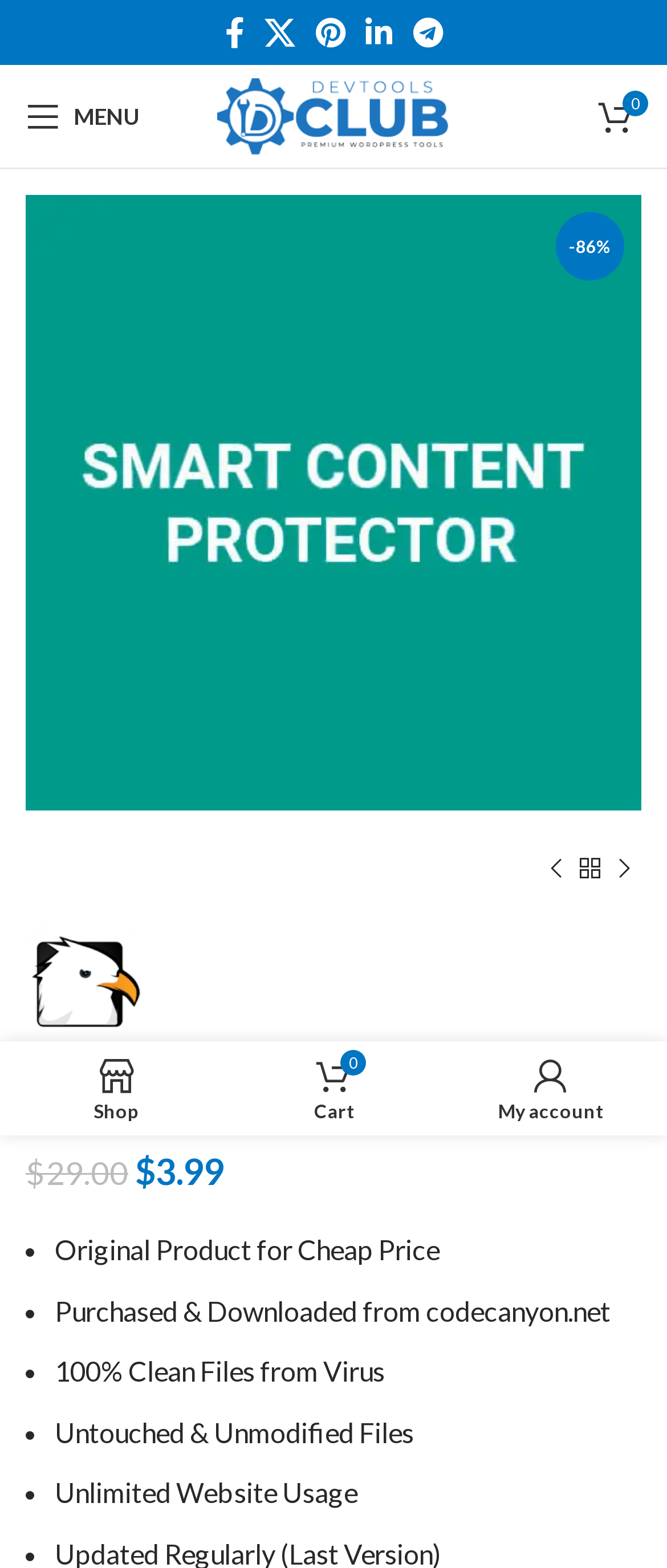How many social media links are there?
Based on the screenshot, provide your answer in one word or phrase.

5